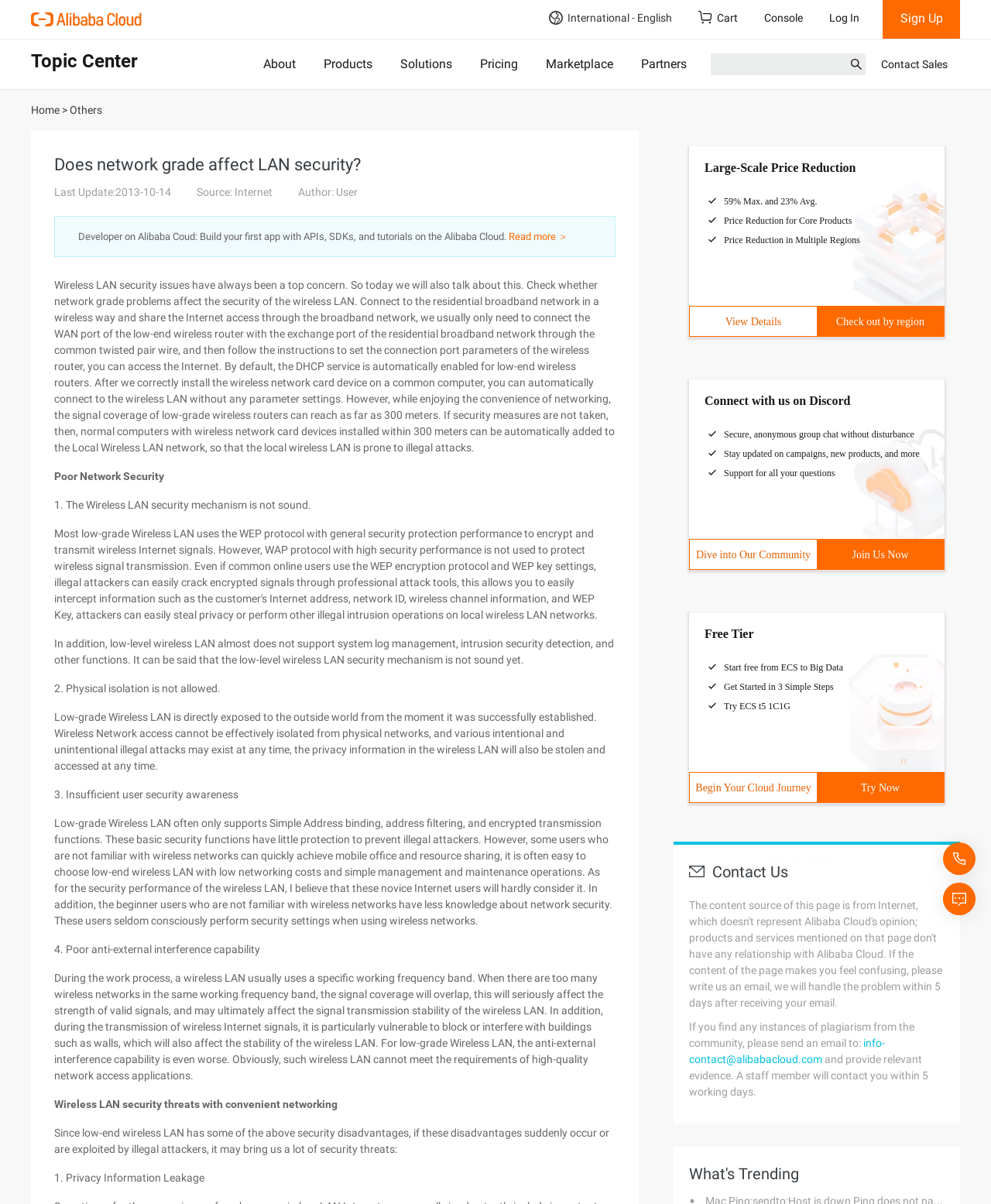Locate the bounding box coordinates of the element to click to perform the following action: 'Click the 'Sign Up' link'. The coordinates should be given as four float values between 0 and 1, in the form of [left, top, right, bottom].

[0.891, 0.0, 0.969, 0.032]